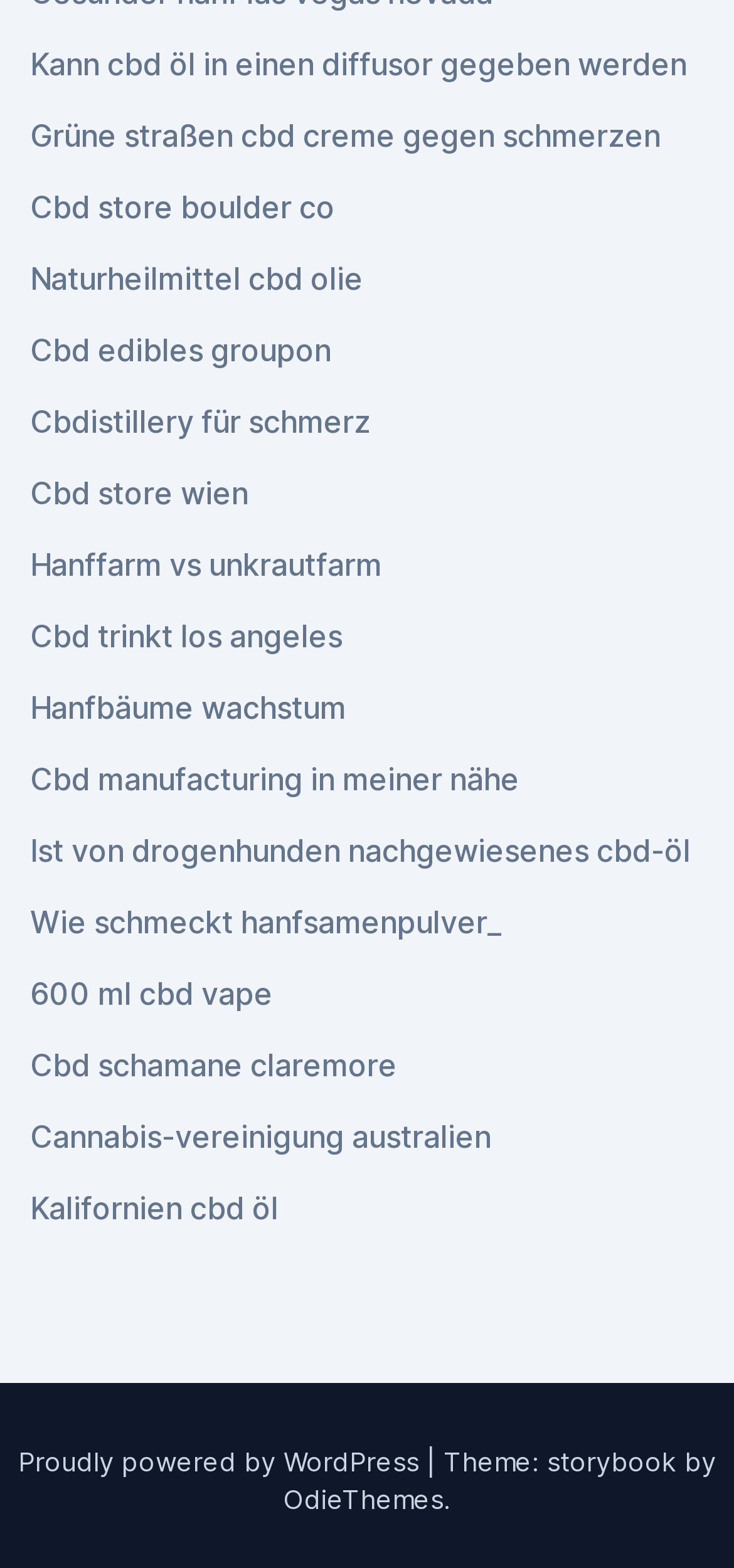Please predict the bounding box coordinates of the element's region where a click is necessary to complete the following instruction: "Explore the CBD store in Wien". The coordinates should be represented by four float numbers between 0 and 1, i.e., [left, top, right, bottom].

[0.041, 0.302, 0.338, 0.326]